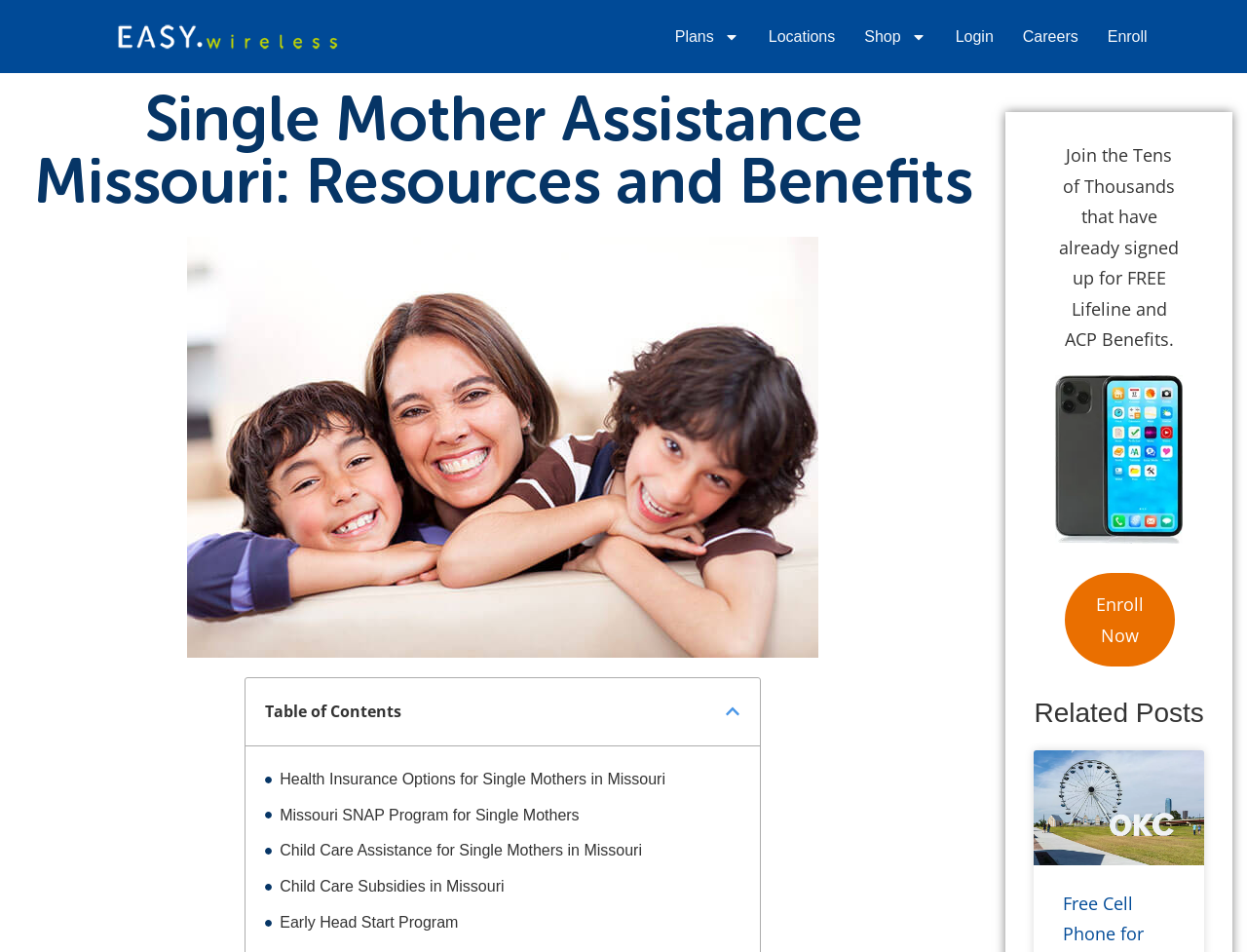Locate the bounding box coordinates of the element that should be clicked to execute the following instruction: "View 'Child Care Assistance for Single Mothers in Missouri'".

[0.224, 0.88, 0.515, 0.909]